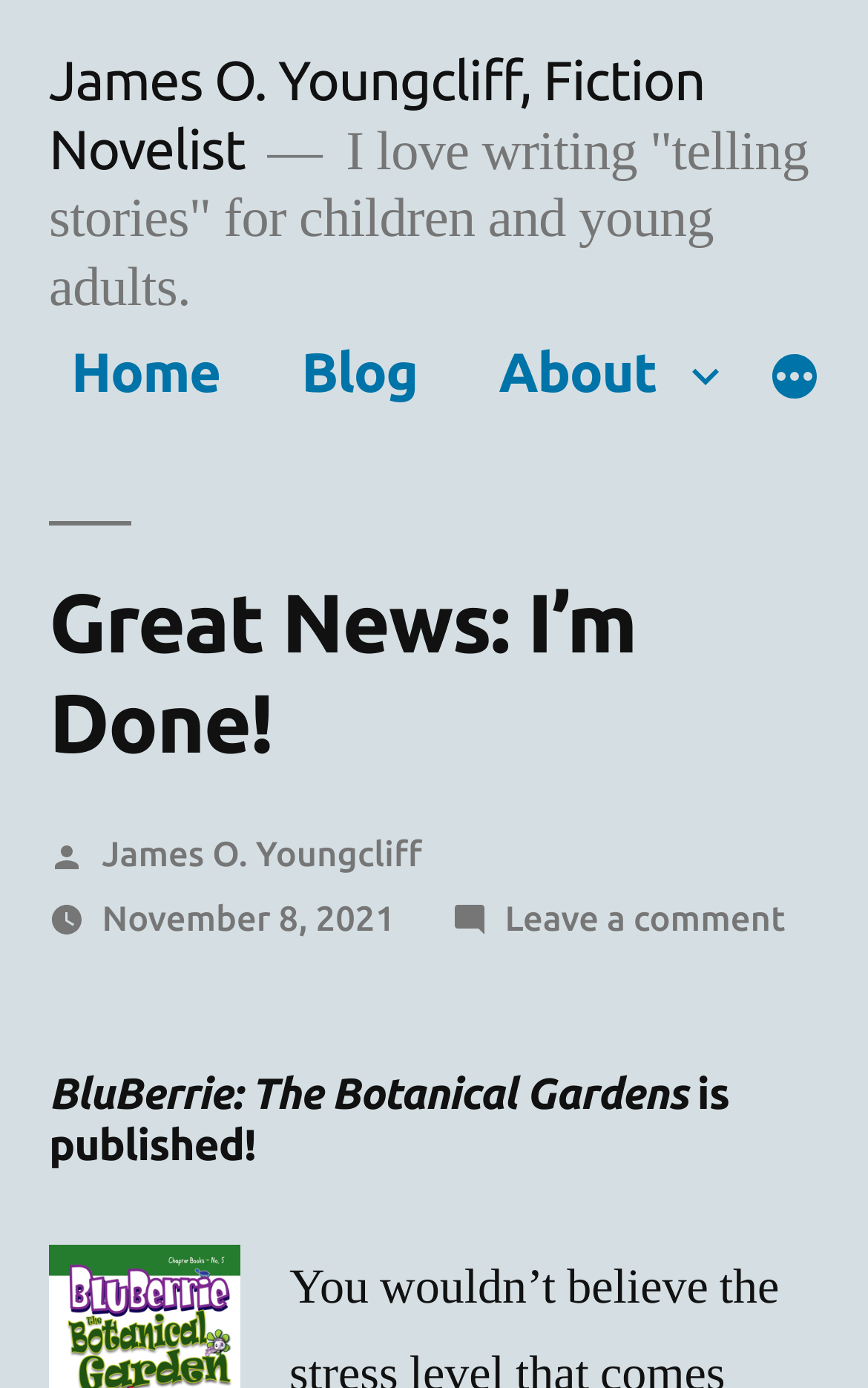With reference to the screenshot, provide a detailed response to the question below:
When was the latest article published?

The link 'November 8, 2021' is located below the title of the latest article, indicating that the article was published on November 8, 2021.